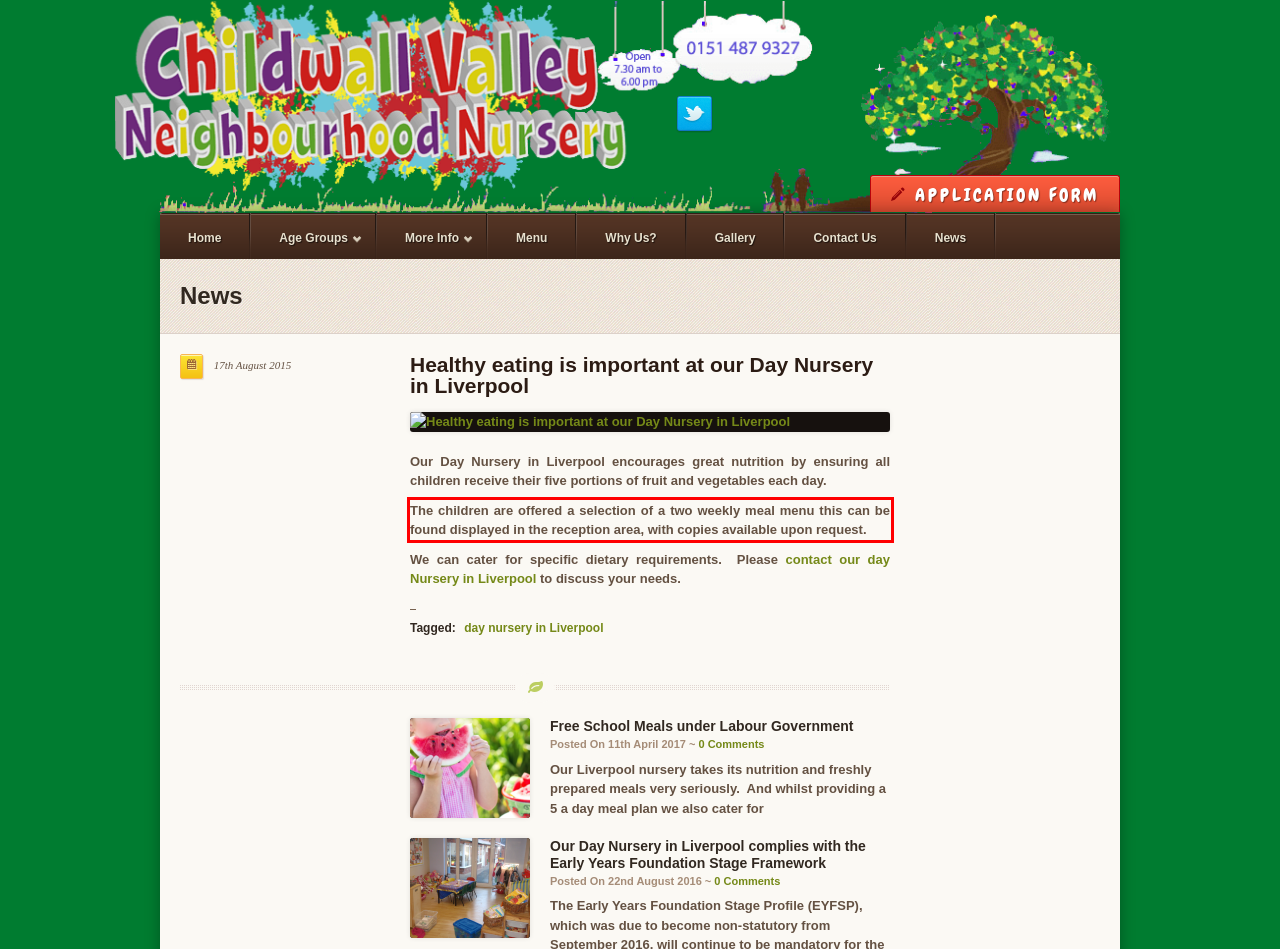Look at the provided screenshot of the webpage and perform OCR on the text within the red bounding box.

The children are offered a selection of a two weekly meal menu this can be found displayed in the reception area, with copies available upon request.